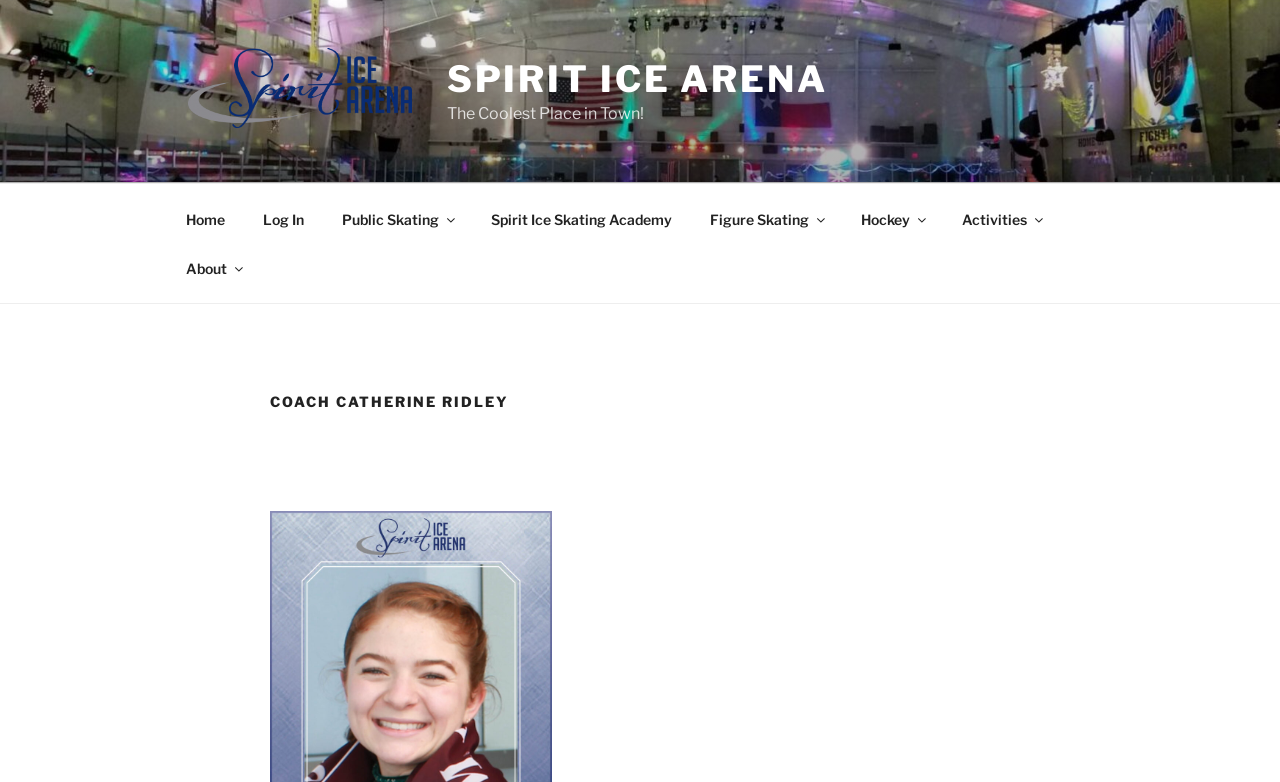Show the bounding box coordinates for the element that needs to be clicked to execute the following instruction: "view public skating information". Provide the coordinates in the form of four float numbers between 0 and 1, i.e., [left, top, right, bottom].

[0.253, 0.249, 0.367, 0.311]